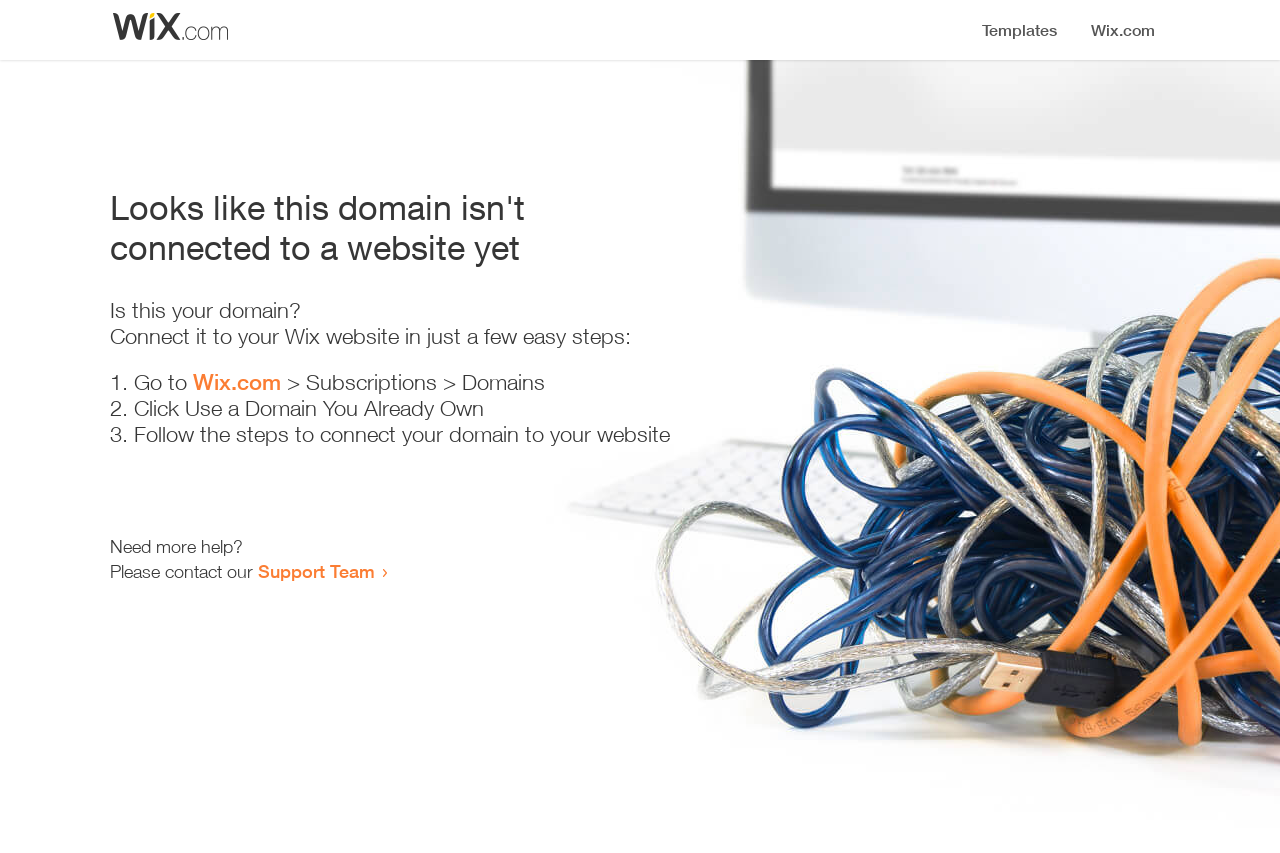Predict the bounding box coordinates of the UI element that matches this description: "Support Team". The coordinates should be in the format [left, top, right, bottom] with each value between 0 and 1.

[0.202, 0.657, 0.293, 0.682]